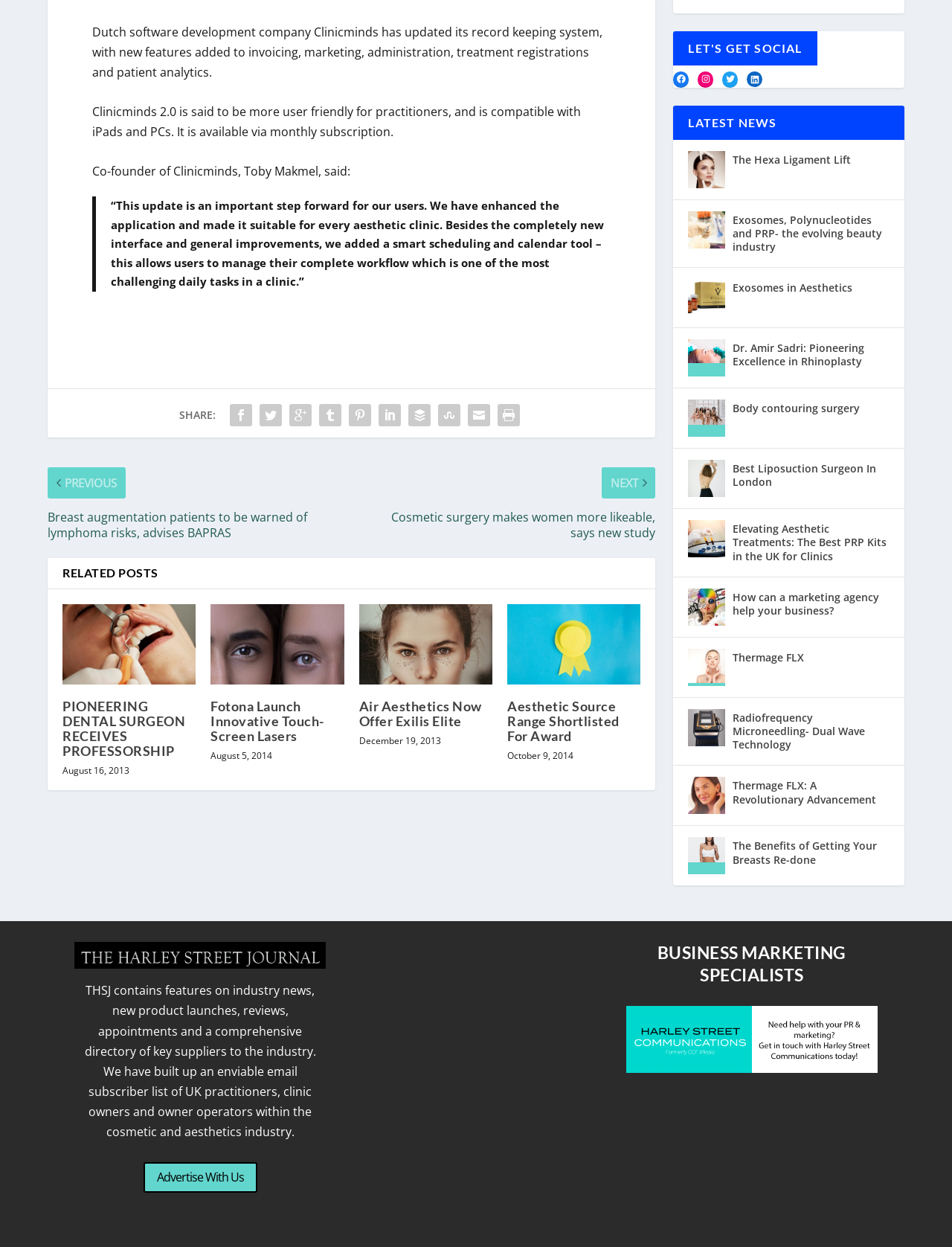Find the bounding box coordinates of the UI element according to this description: "The Hexa Ligament Lift".

[0.77, 0.121, 0.894, 0.135]